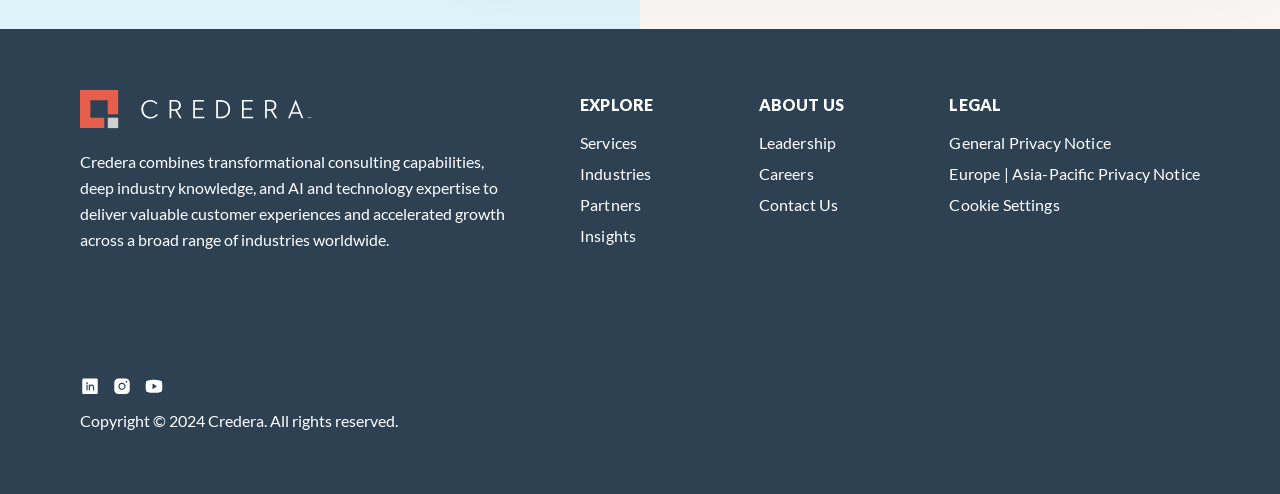What is the main theme of the services provided by this company?
Using the visual information from the image, give a one-word or short-phrase answer.

Transformational consulting